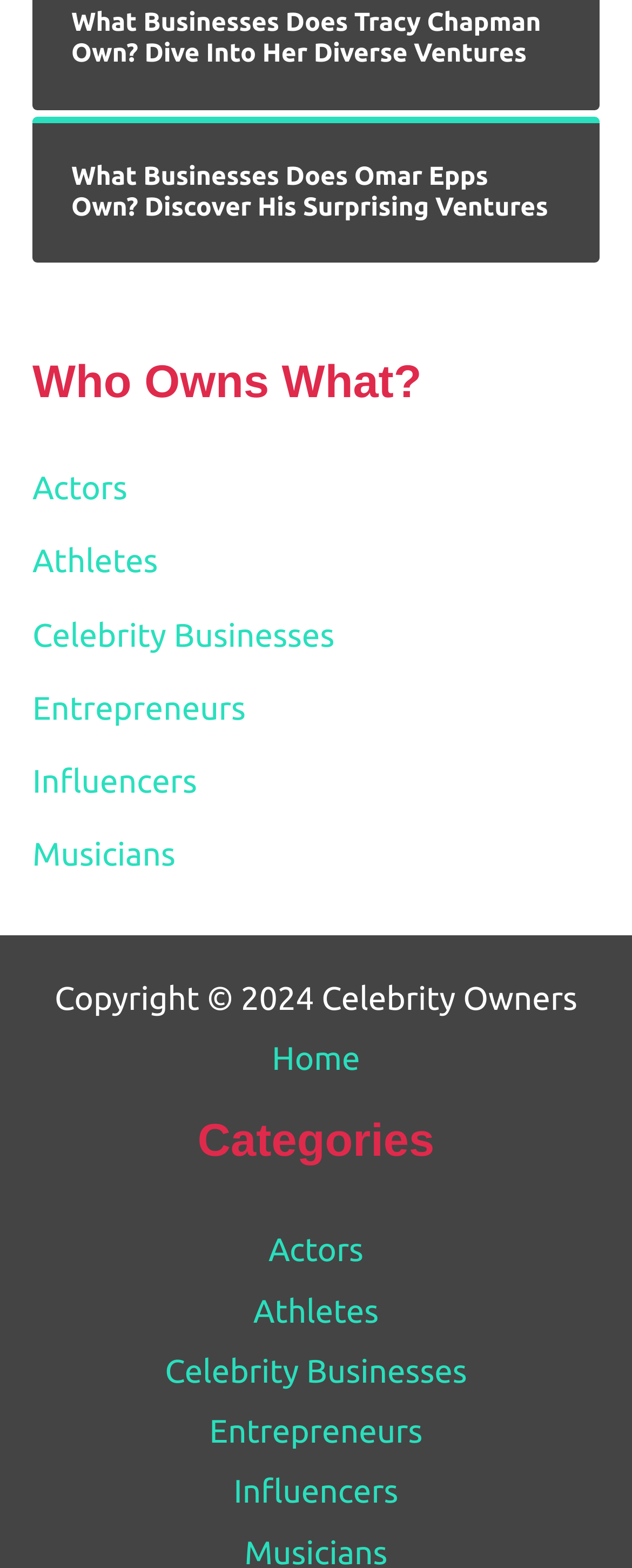How many links are available in the site navigation footer?
Refer to the image and provide a one-word or short phrase answer.

1